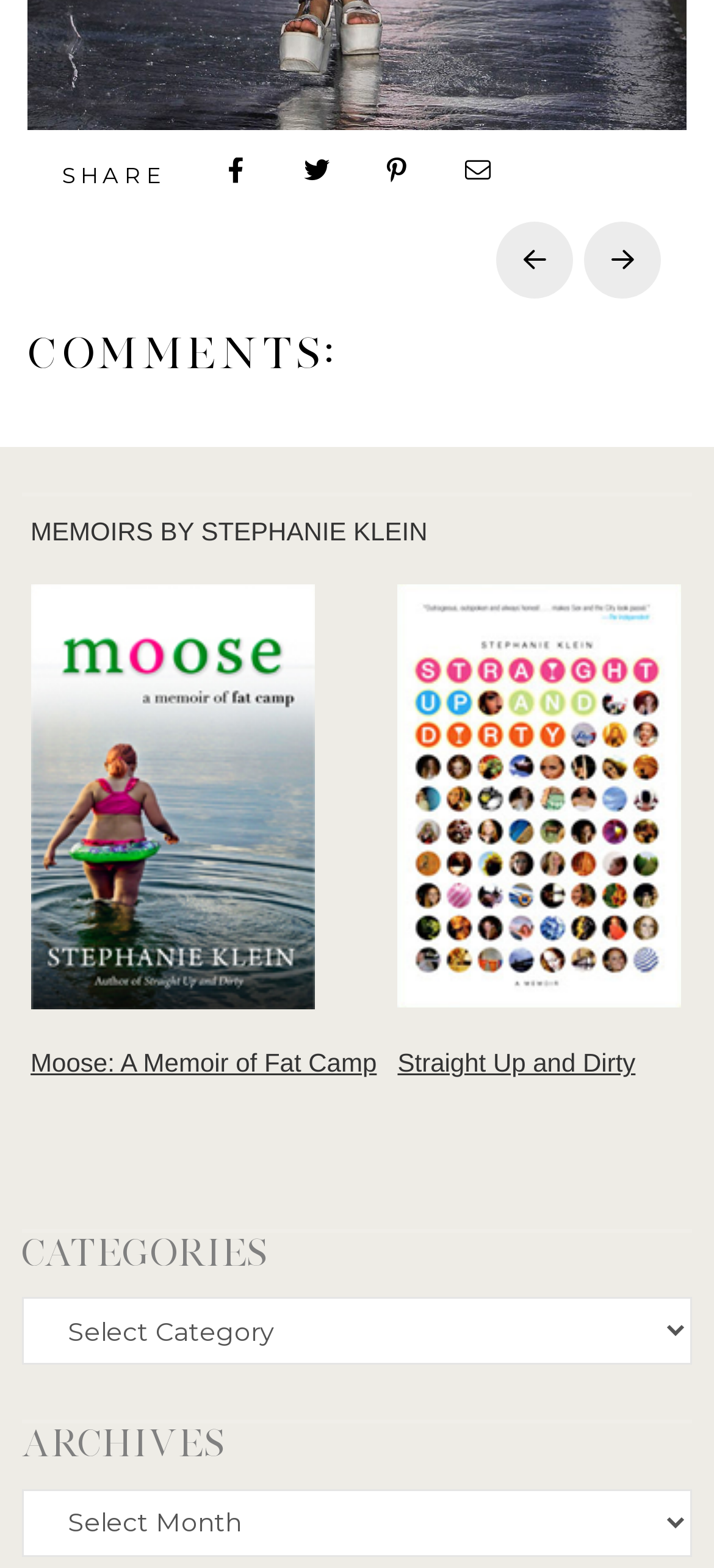What is the title of the first book?
Look at the image and answer the question with a single word or phrase.

Moose A Memoir of Fat Camp